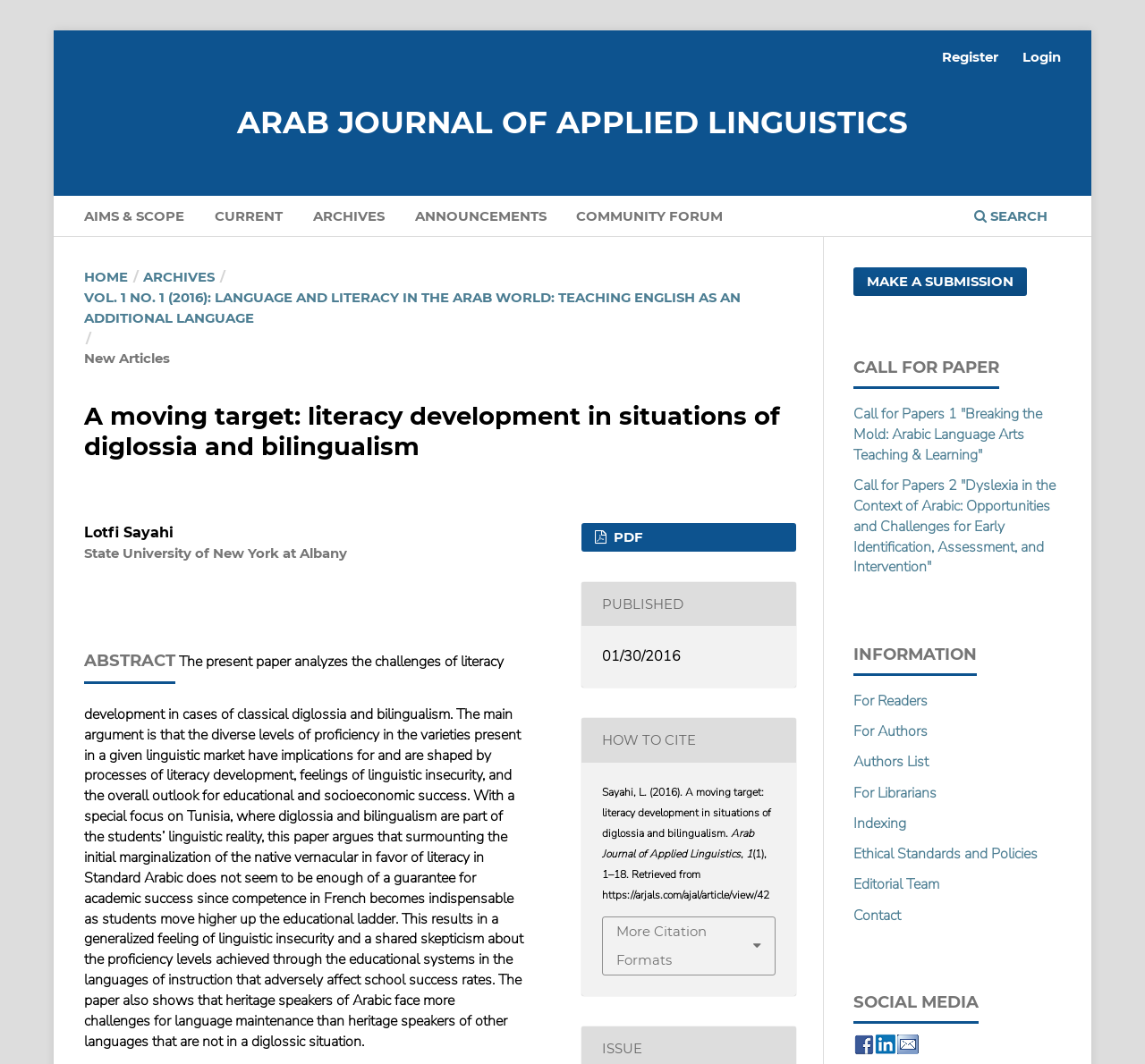Please identify the bounding box coordinates of the region to click in order to complete the task: "View the current issue". The coordinates must be four float numbers between 0 and 1, specified as [left, top, right, bottom].

[0.182, 0.189, 0.253, 0.222]